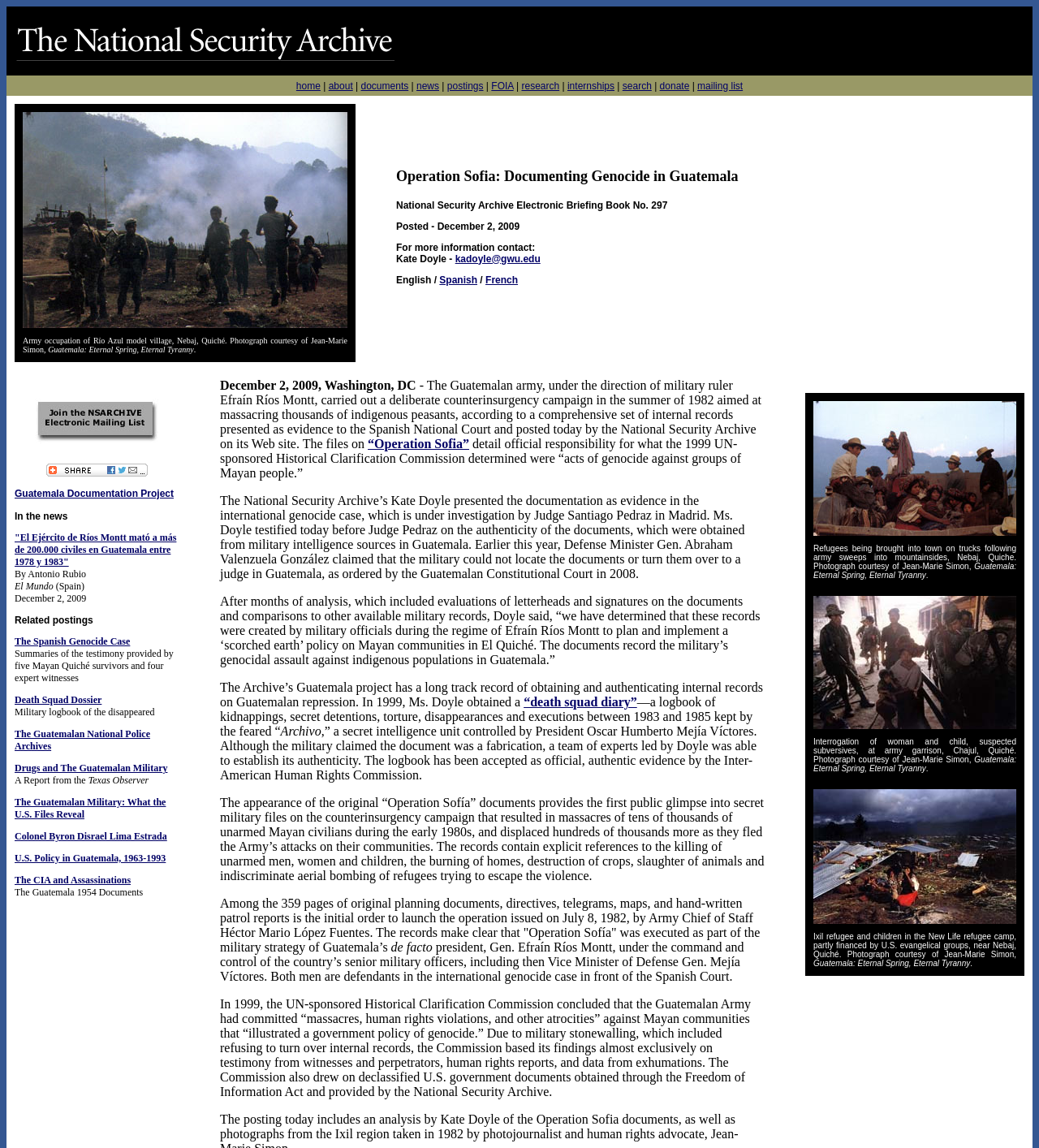Can you find the bounding box coordinates for the element that needs to be clicked to execute this instruction: "read the 'Operation Sofia: Documenting Genocide in Guatemala' article"? The coordinates should be given as four float numbers between 0 and 1, i.e., [left, top, right, bottom].

[0.381, 0.146, 0.711, 0.16]